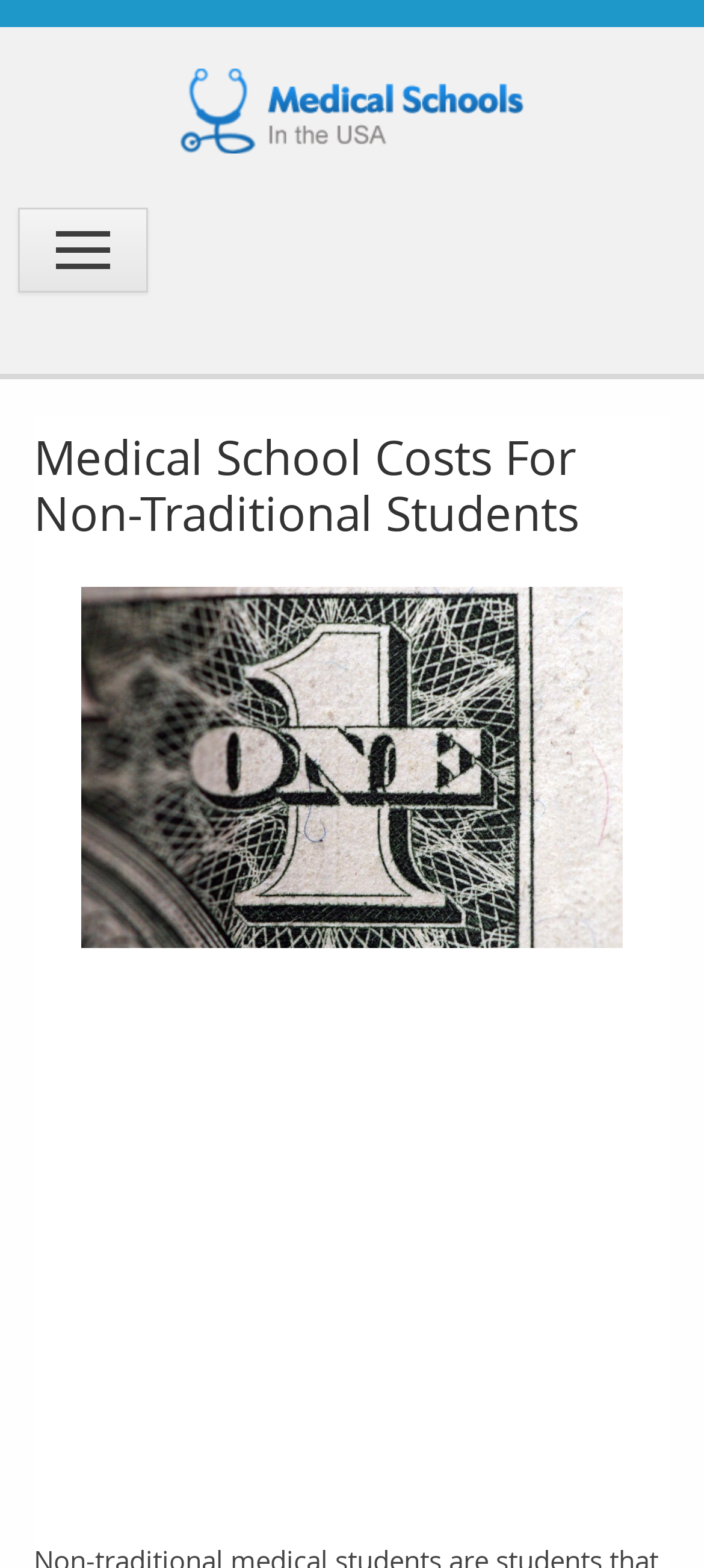How many main sections are there on this webpage?
From the screenshot, supply a one-word or short-phrase answer.

Two